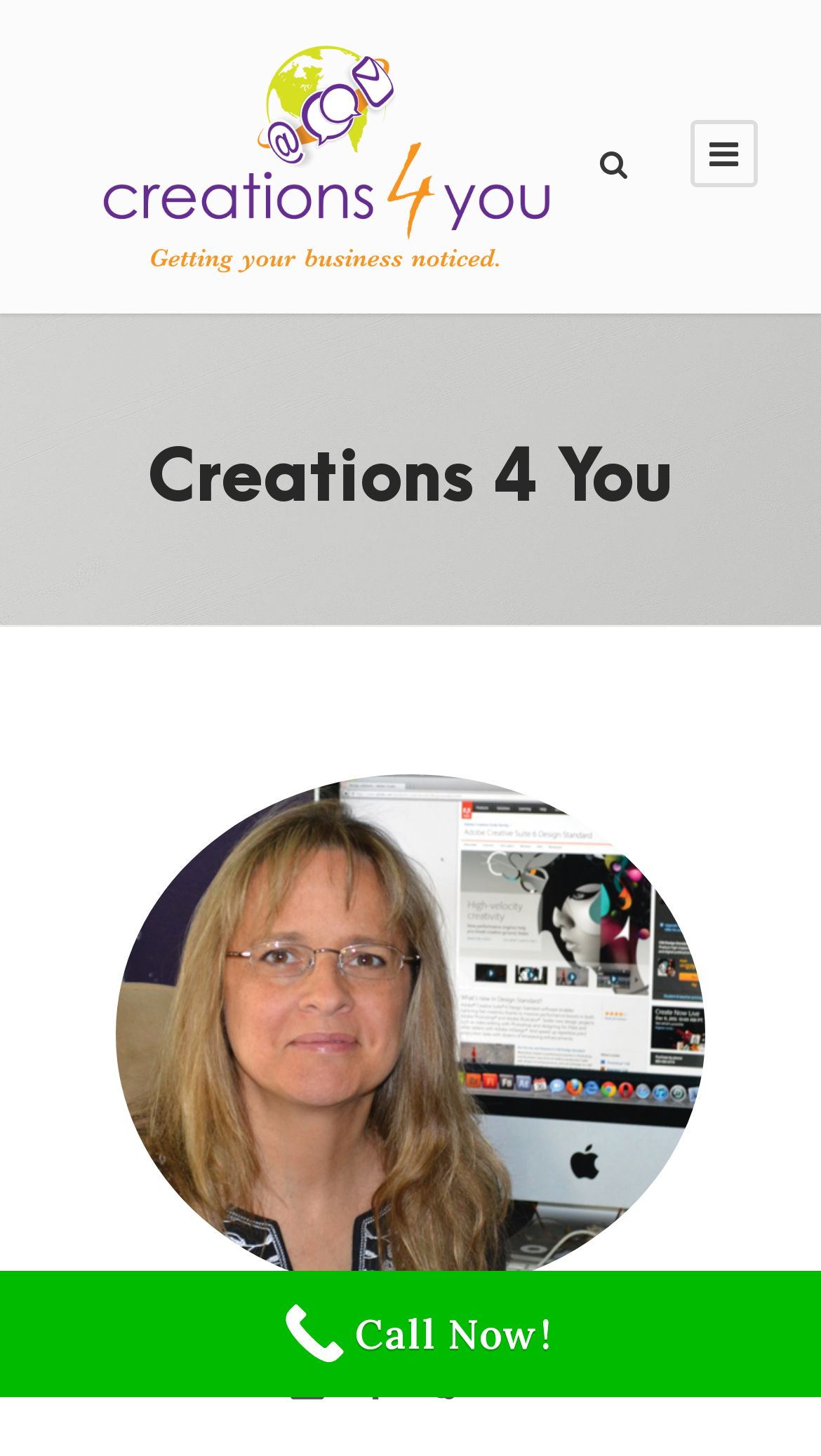Create a detailed narrative describing the layout and content of the webpage.

The webpage is a professional profile for Creations 4 You, a graphic designer, website developer, and social media manager. At the top, there is a logo image and a link to the left, taking up about 70% of the width. Below the logo, there is a prominent heading that reads "Creations 4 You". 

On the top right, there is a social media icon, represented by a Facebook symbol. 

In the middle section, there is a profile link with the name "Deborah Szewczuk Creations 4 You" accompanied by a profile image. This section takes up about 70% of the width and is positioned roughly in the middle of the page.

At the bottom of the page, there are four social media icons, represented by symbols for Twitter, Instagram, LinkedIn, and Pinterest, aligned horizontally and taking up about half of the width. 

Finally, at the very bottom of the page, there is a "Call Now!" link that spans the entire width of the page.